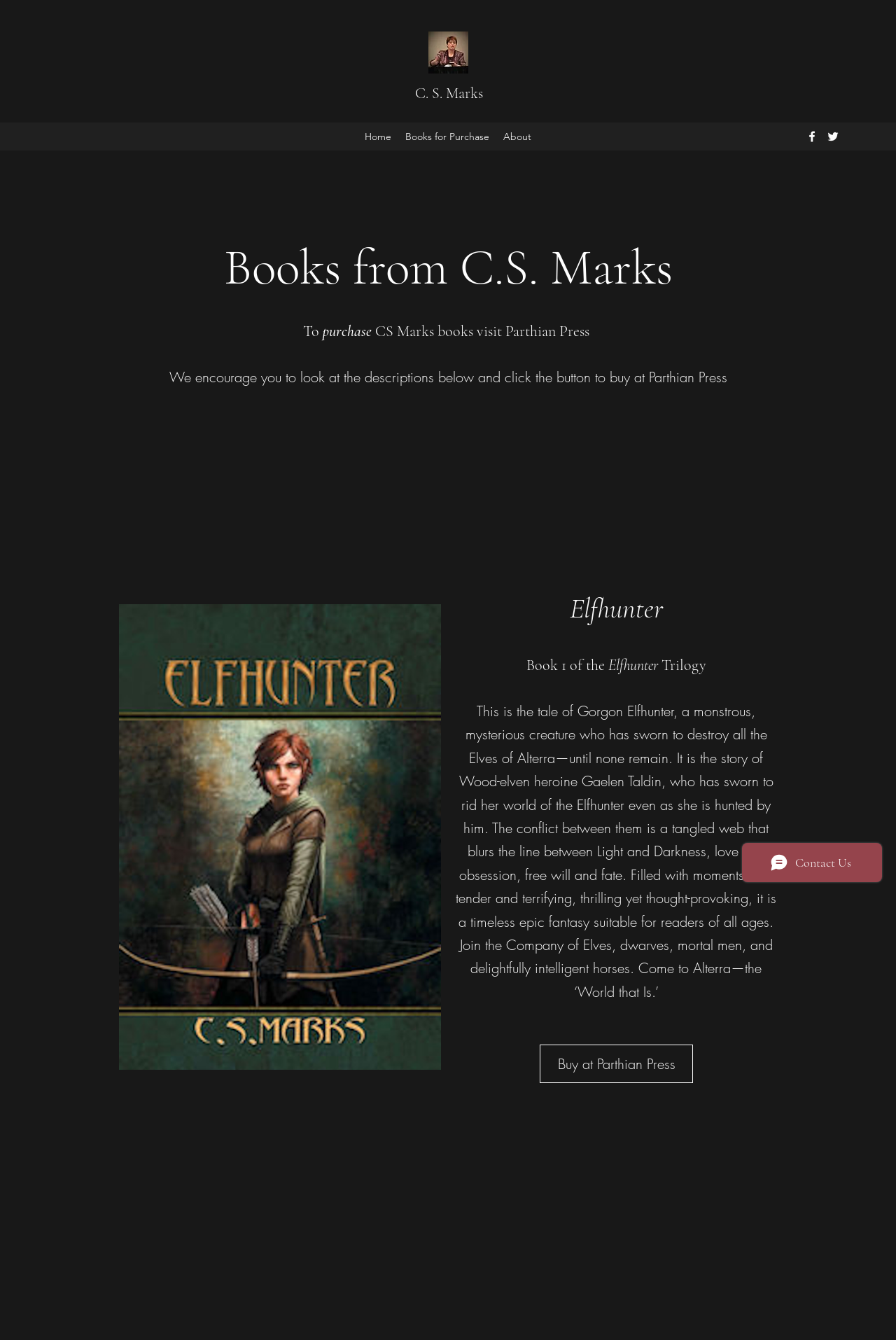Locate the bounding box coordinates of the segment that needs to be clicked to meet this instruction: "Contact us".

None